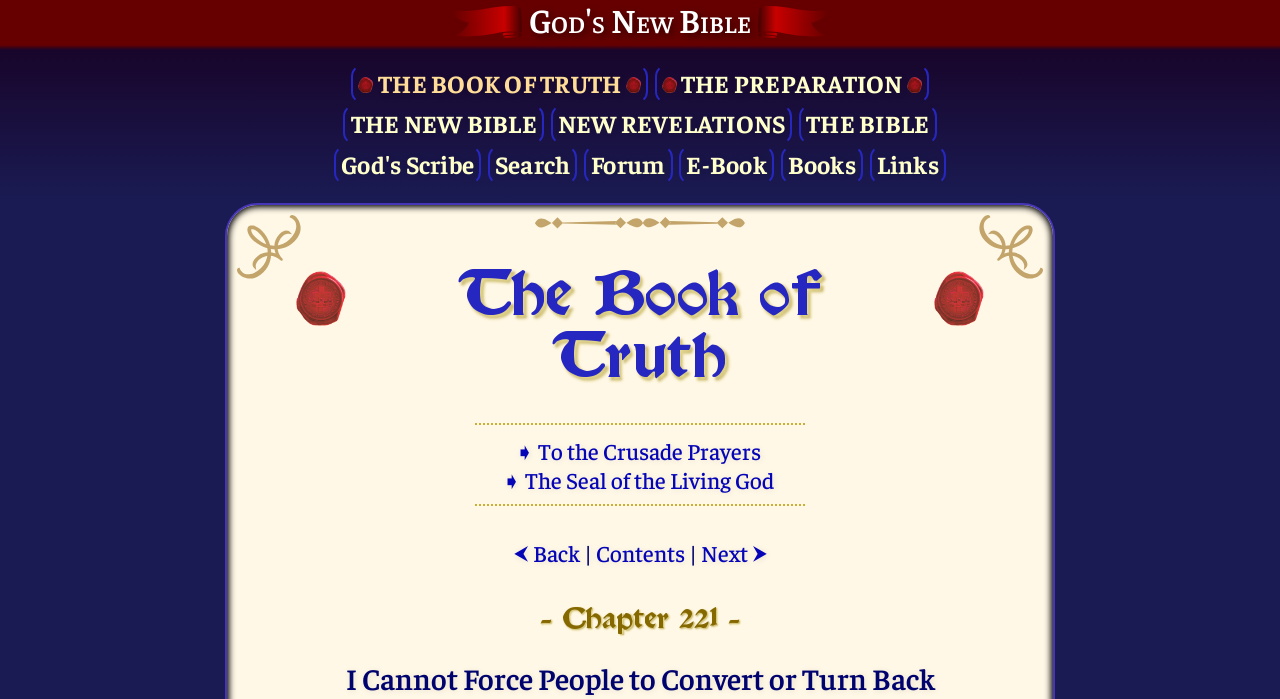Please find the bounding box coordinates of the element that needs to be clicked to perform the following instruction: "Click on THE BOOK OF TRUTH". The bounding box coordinates should be four float numbers between 0 and 1, represented as [left, top, right, bottom].

[0.274, 0.091, 0.506, 0.149]